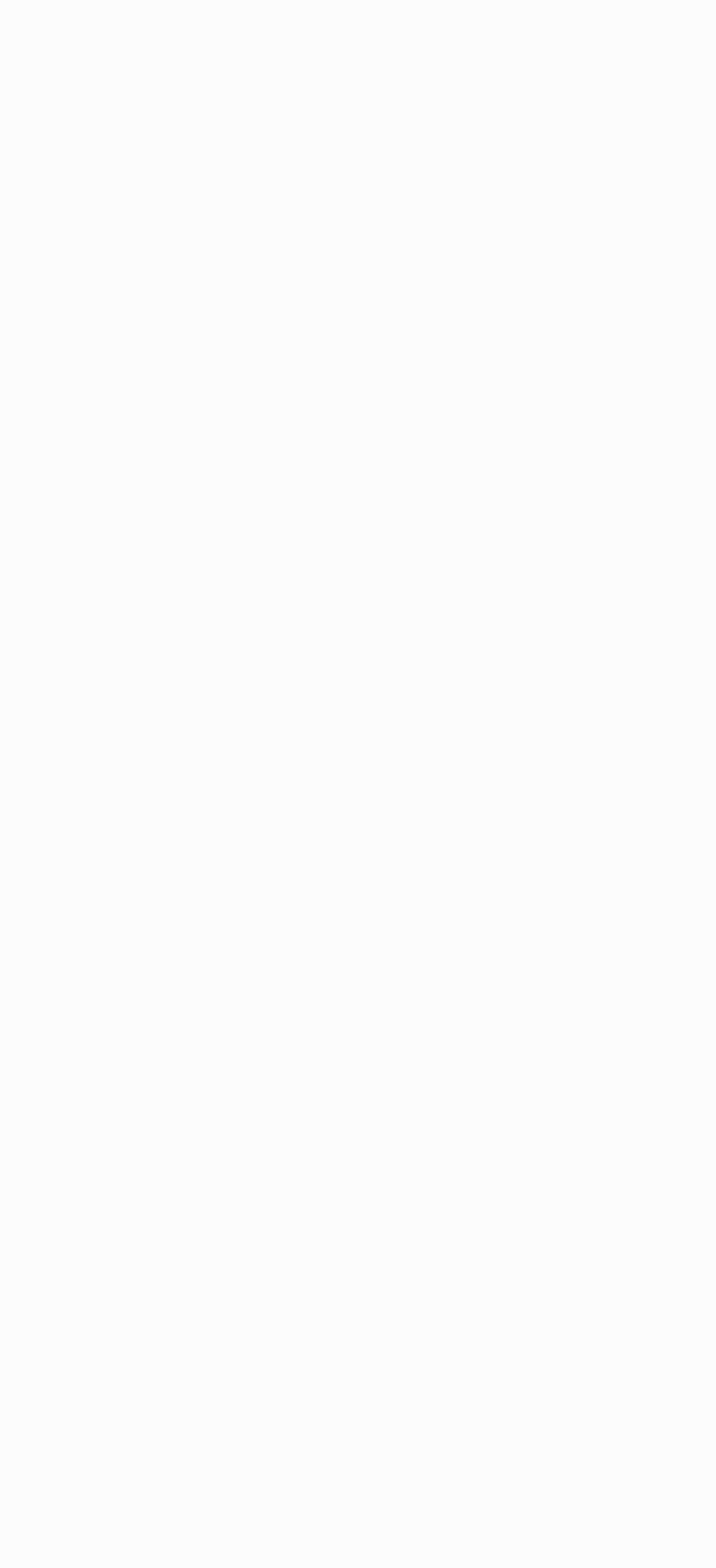Observe the image and answer the following question in detail: How many links are there in the RECENT POSTS section?

I counted the number of links under the 'RECENT POSTS' heading, which are 'second home owners in spain after brexit', 'Uk citizens in Spain After Brexit', and 'Spanish Passport: Everything you need to know'. There are 3 links in total.